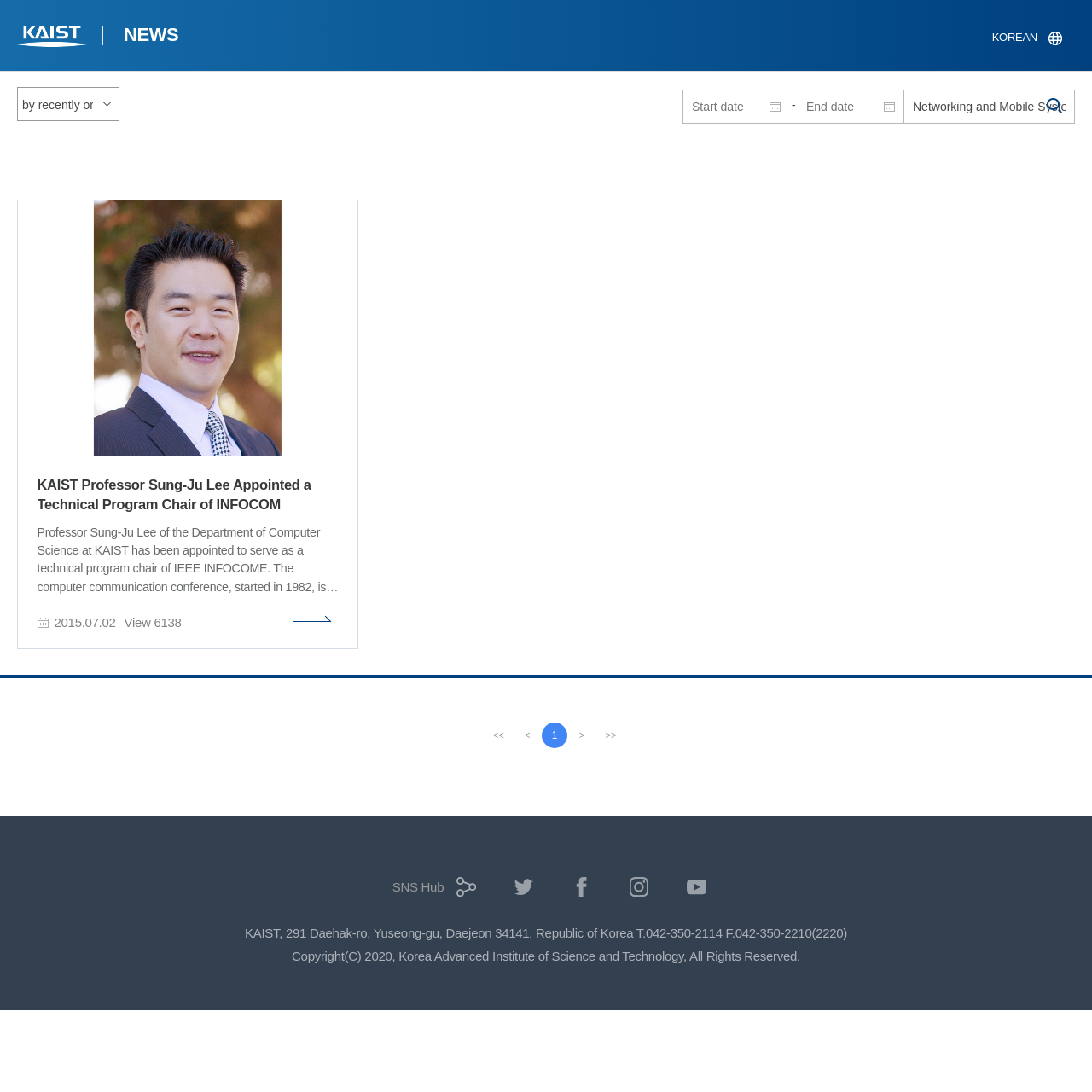Using the provided element description: "name="list_s_date" placeholder="Start date"", determine the bounding box coordinates of the corresponding UI element in the screenshot.

[0.626, 0.083, 0.723, 0.112]